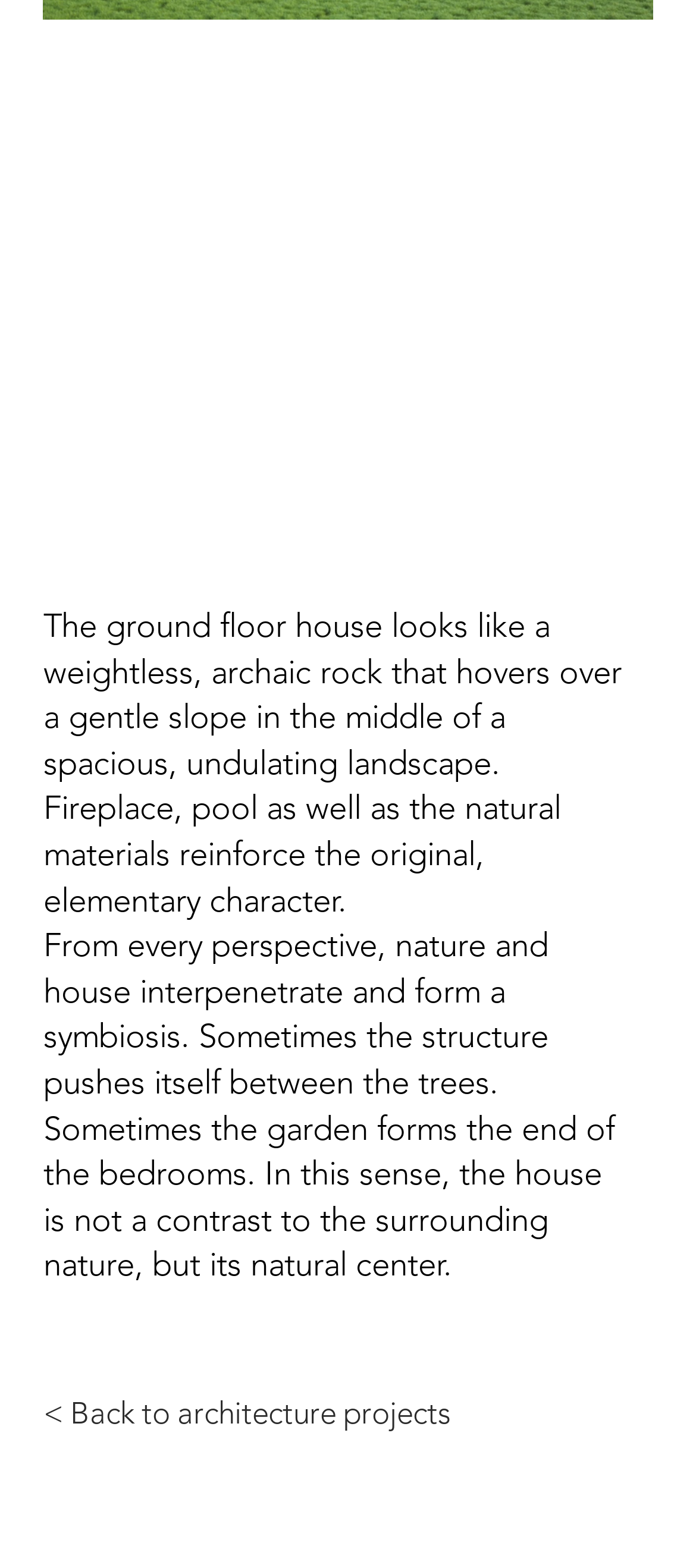Please answer the following question as detailed as possible based on the image: 
What is the year of copyright mentioned at the bottom of the webpage?

The year of copyright is mentioned at the bottom of the webpage, where it is written as '© 2021 SKW-Planungsgesellschaft mbH'.